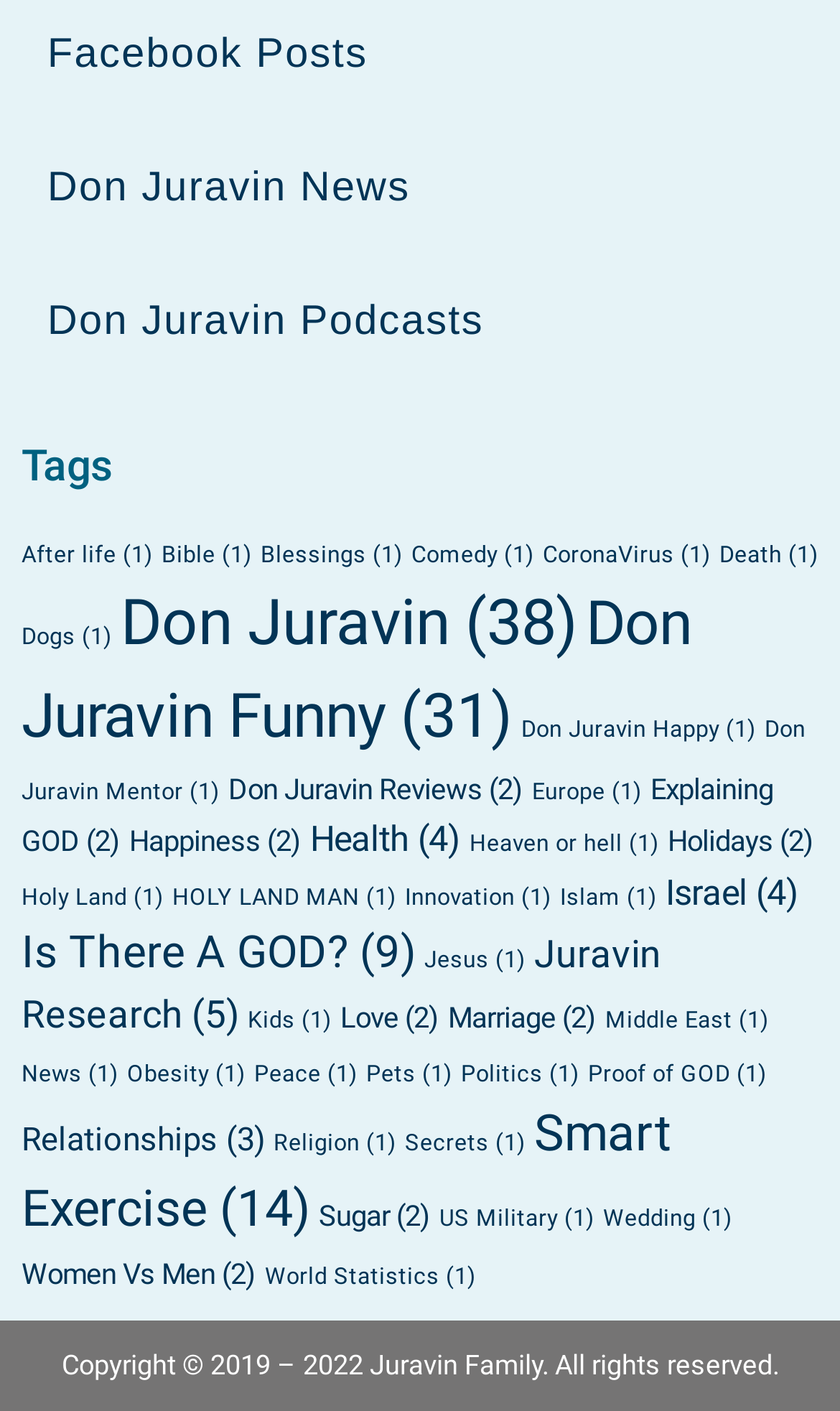Please identify the bounding box coordinates of the area that needs to be clicked to fulfill the following instruction: "View Don Juravin Podcasts."

[0.026, 0.19, 0.974, 0.268]